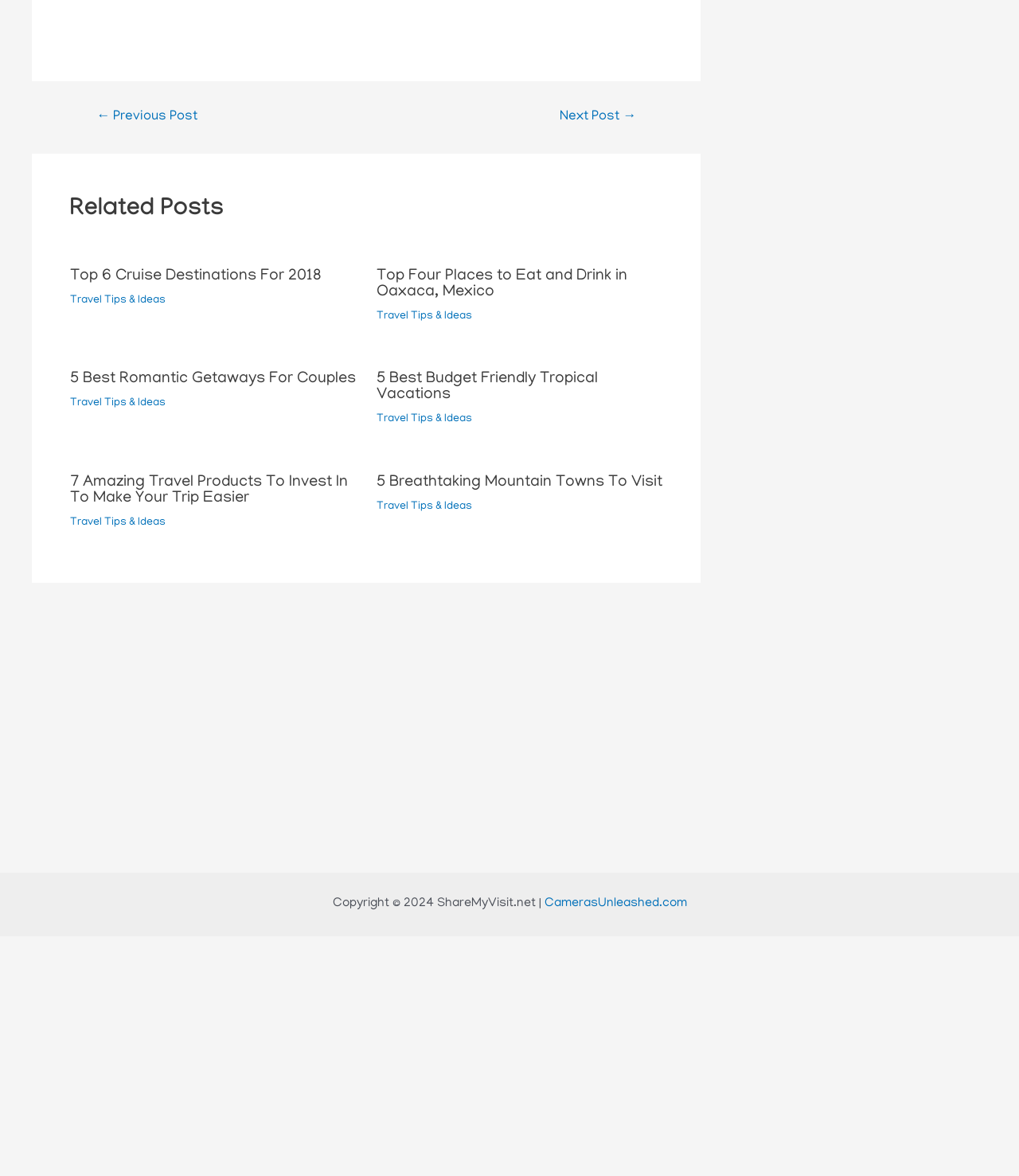Please identify the bounding box coordinates of the region to click in order to complete the task: "read Top 6 Cruise Destinations For 2018". The coordinates must be four float numbers between 0 and 1, specified as [left, top, right, bottom].

[0.069, 0.228, 0.35, 0.242]